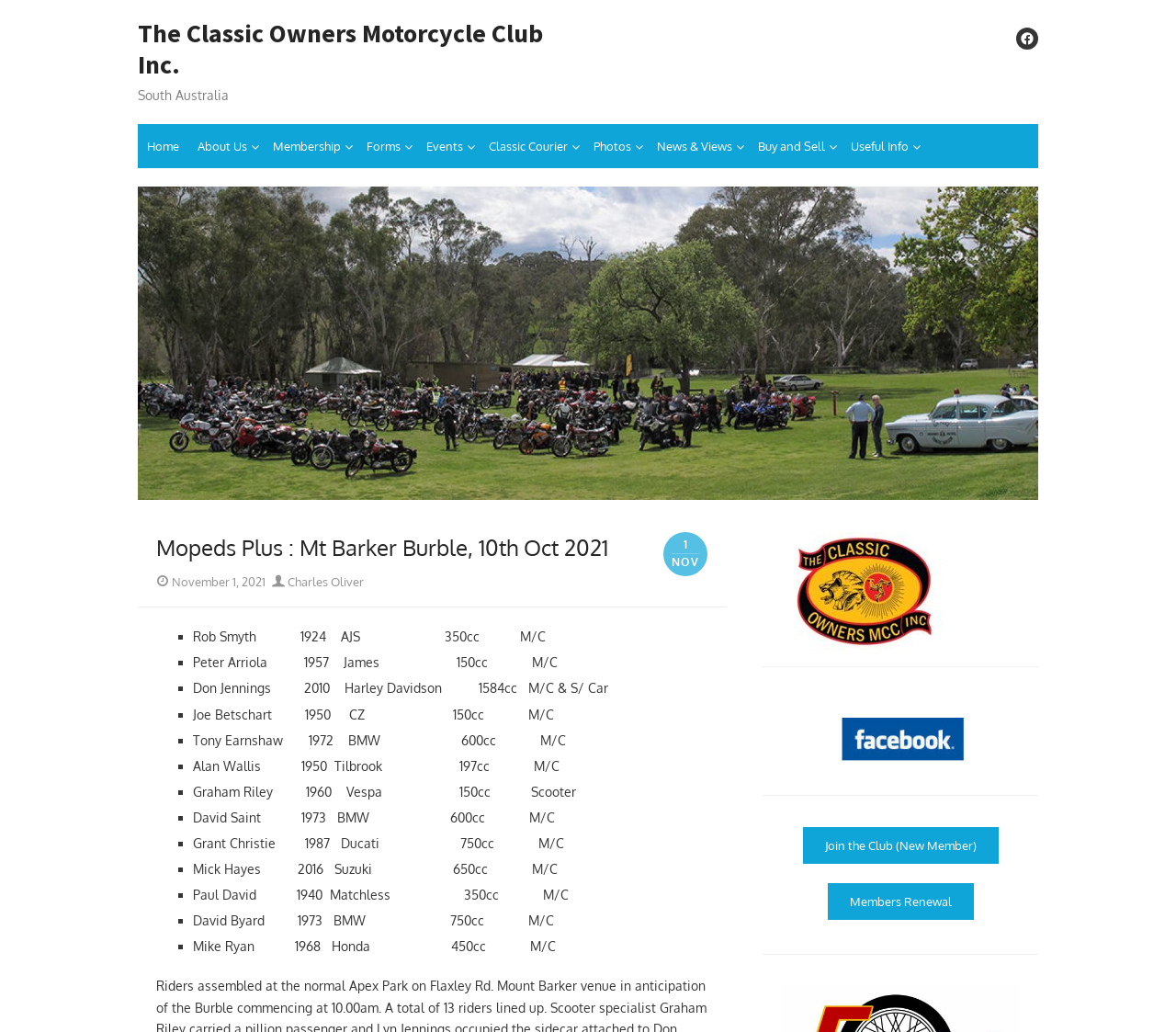What is the main title displayed on this webpage?

Mopeds Plus : Mt Barker Burble, 10th Oct 2021